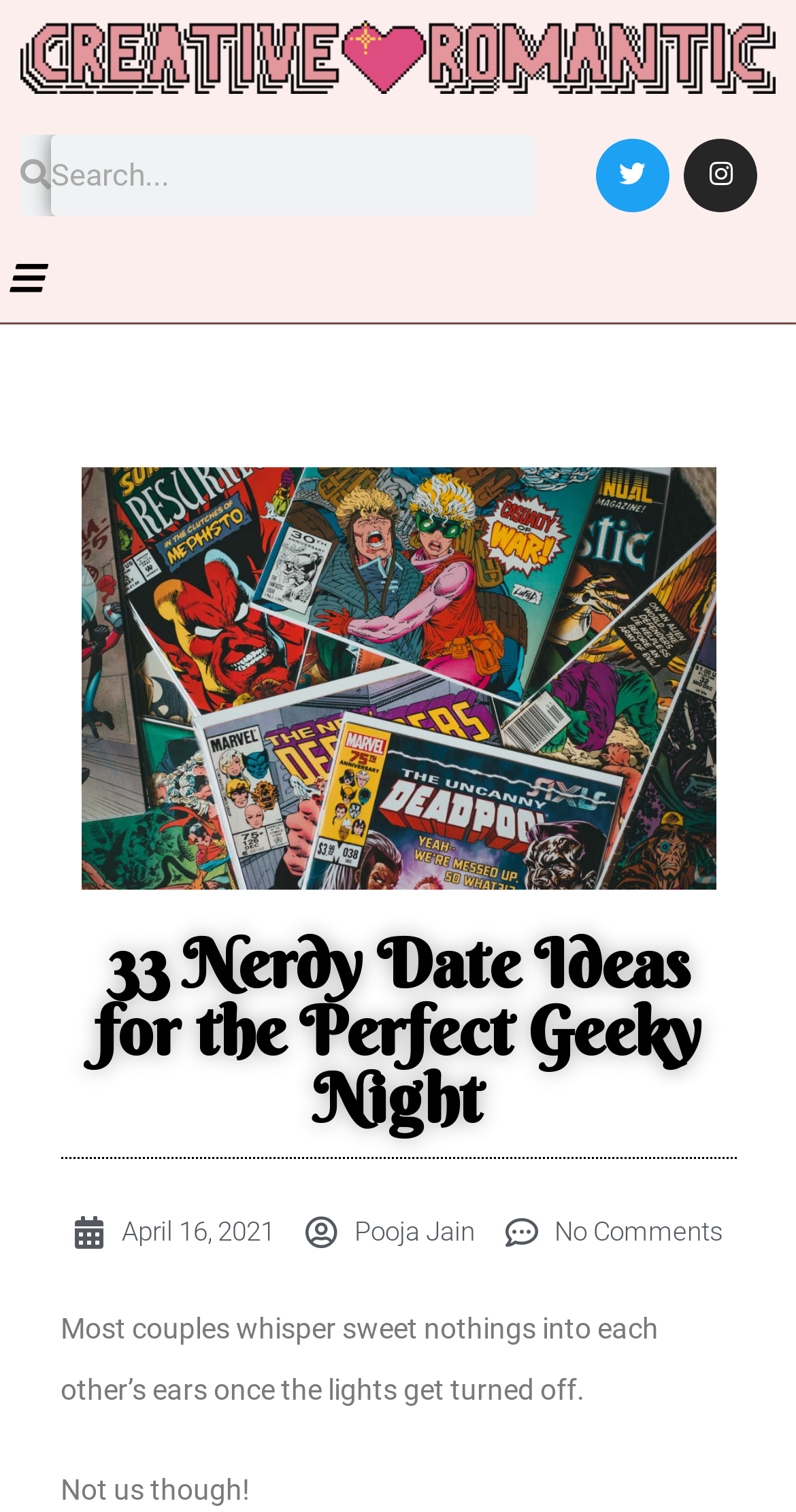Please locate the bounding box coordinates of the element that should be clicked to achieve the given instruction: "Toggle the menu".

[0.0, 0.156, 0.064, 0.213]